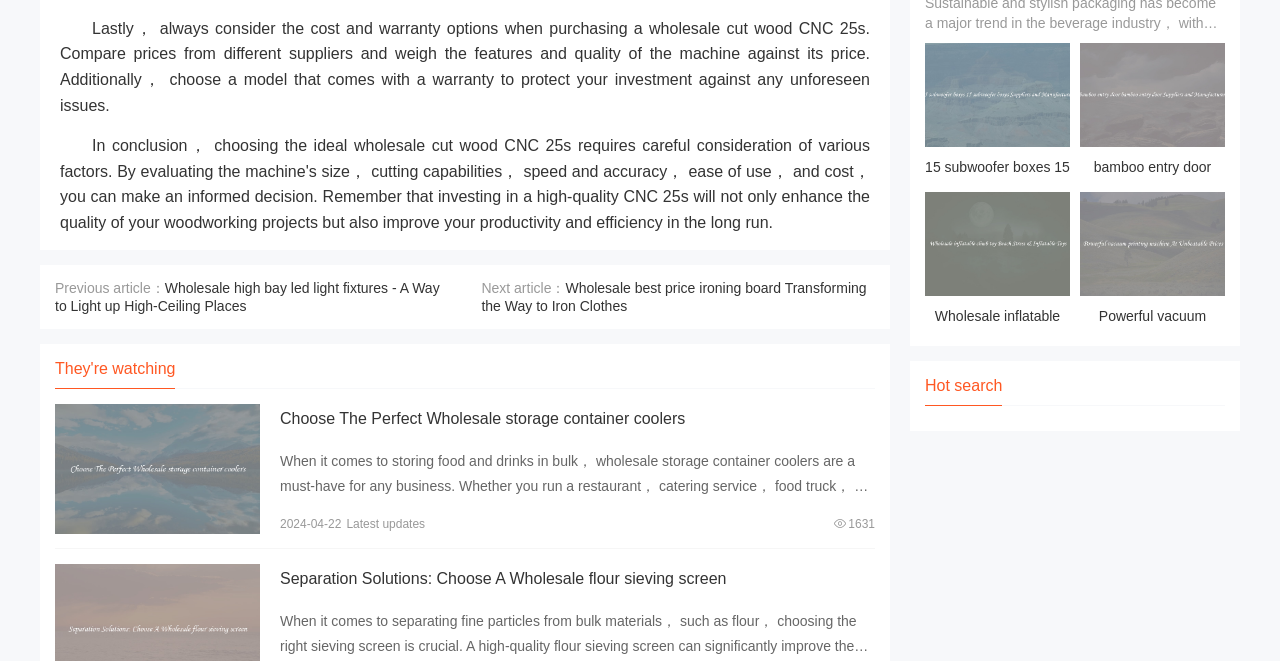Locate the bounding box coordinates of the item that should be clicked to fulfill the instruction: "Choose the perfect wholesale storage container coolers".

[0.219, 0.621, 0.535, 0.647]